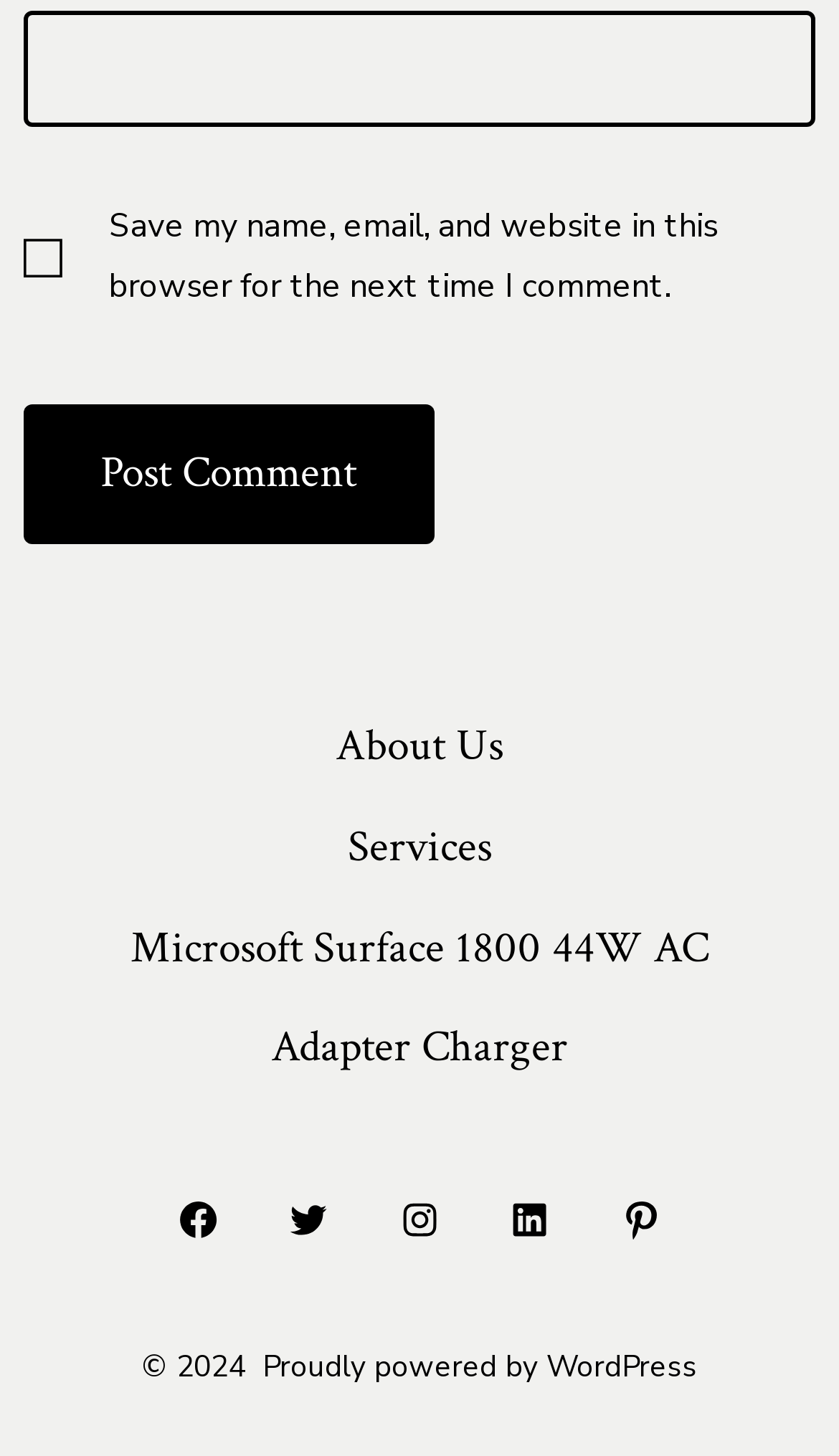Give the bounding box coordinates for this UI element: "parent_node: Website name="url"". The coordinates should be four float numbers between 0 and 1, arranged as [left, top, right, bottom].

[0.027, 0.008, 0.973, 0.088]